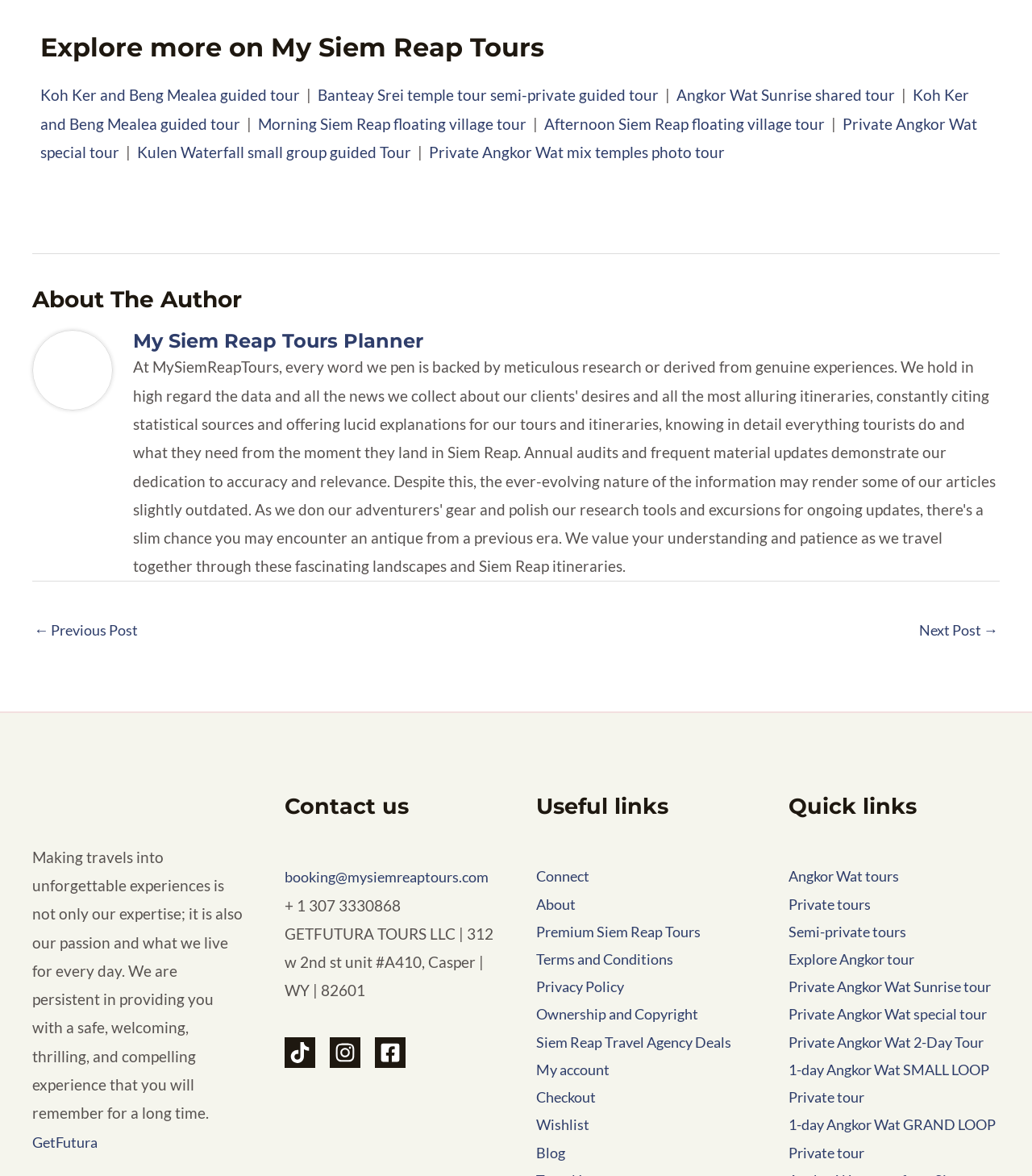Identify the bounding box coordinates for the element you need to click to achieve the following task: "Follow on TikTok". Provide the bounding box coordinates as four float numbers between 0 and 1, in the form [left, top, right, bottom].

[0.275, 0.906, 0.305, 0.932]